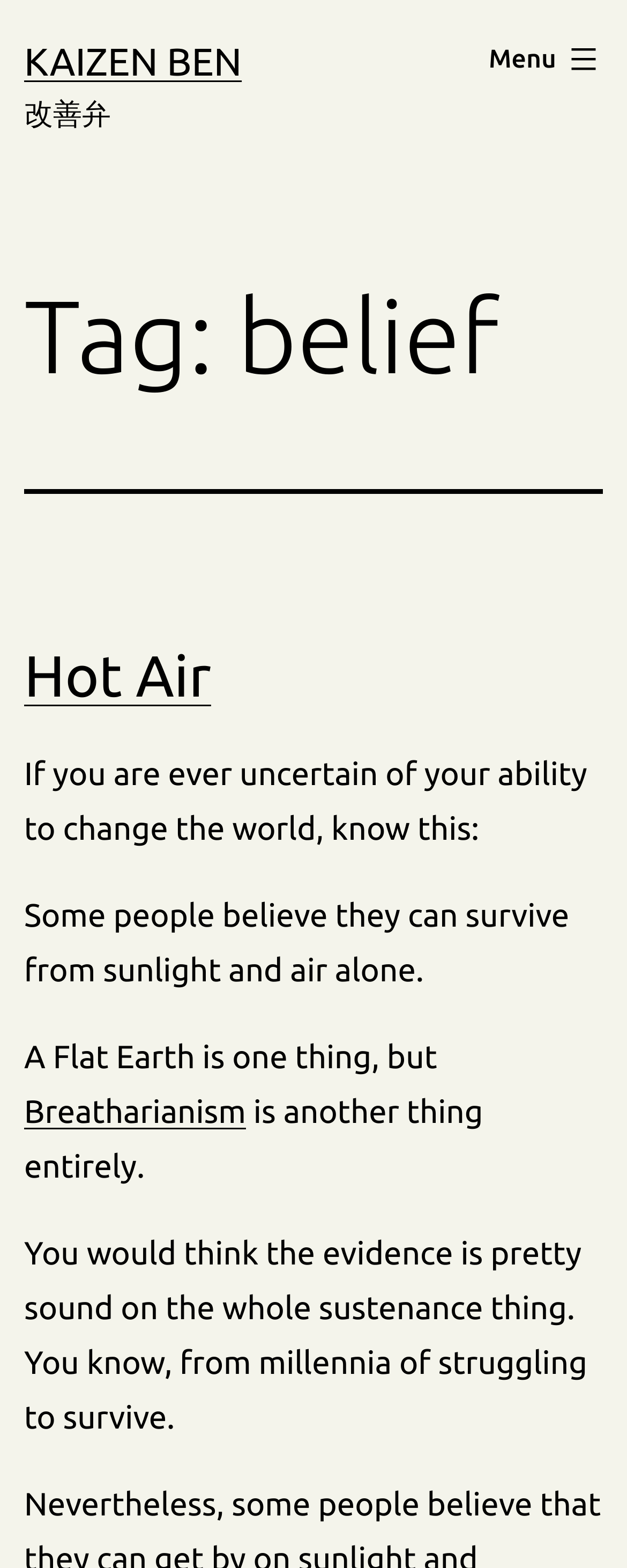Calculate the bounding box coordinates of the UI element given the description: "2.0.2 Valuation of Intellectual Property:".

None